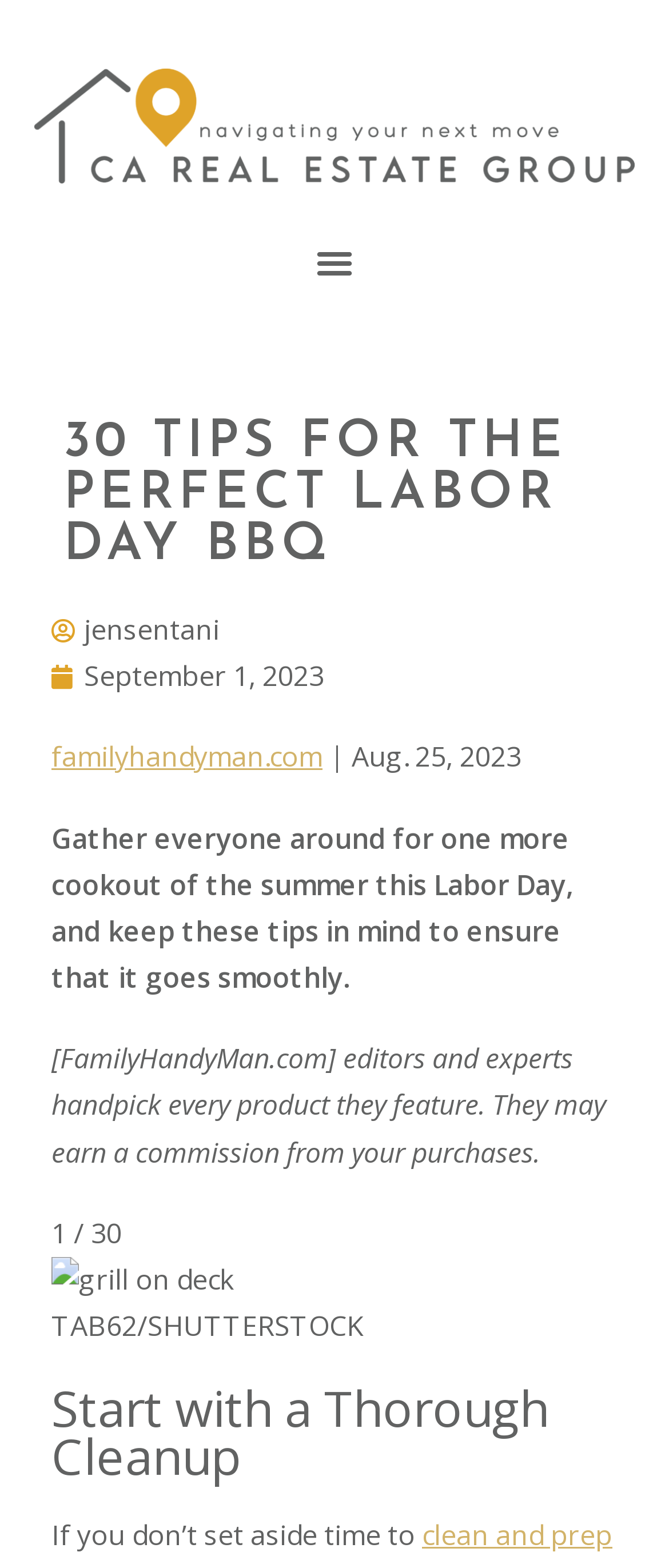Provide an in-depth description of the elements and layout of the webpage.

This webpage is about planning a perfect Labor Day BBQ. At the top, there is a link on the left side and a menu toggle button on the right side. Below them, a large heading "30 TIPS FOR THE PERFECT LABOR DAY BBQ" is centered. 

Under the heading, there are three links on the left side, including the author's name "jensentani", the date "September 1, 2023", and a link to "familyhandyman.com". To the right of these links, there is a static text indicating the article was posted on "Aug. 25, 2023". 

A brief summary of the article is provided below, which reads "Gather everyone around for one more cookout of the summer this Labor Day, and keep these tips in mind to ensure that it goes smoothly." 

Following the summary, there is a disclaimer stating that the editors and experts of FamilyHandyMan.com handpick products and may earn a commission from purchases. 

Below the disclaimer, there is a series of static texts, including a non-breaking space, a forward slash, and the number "30". 

An image of a grill on a deck is displayed below, with a caption "TAB62/SHUTTERSTOCK" indicating the source of the image. 

The first tip, "Start with a Thorough Cleanup", is presented as a heading, followed by a paragraph of text that begins with "If you don’t set aside time to...".